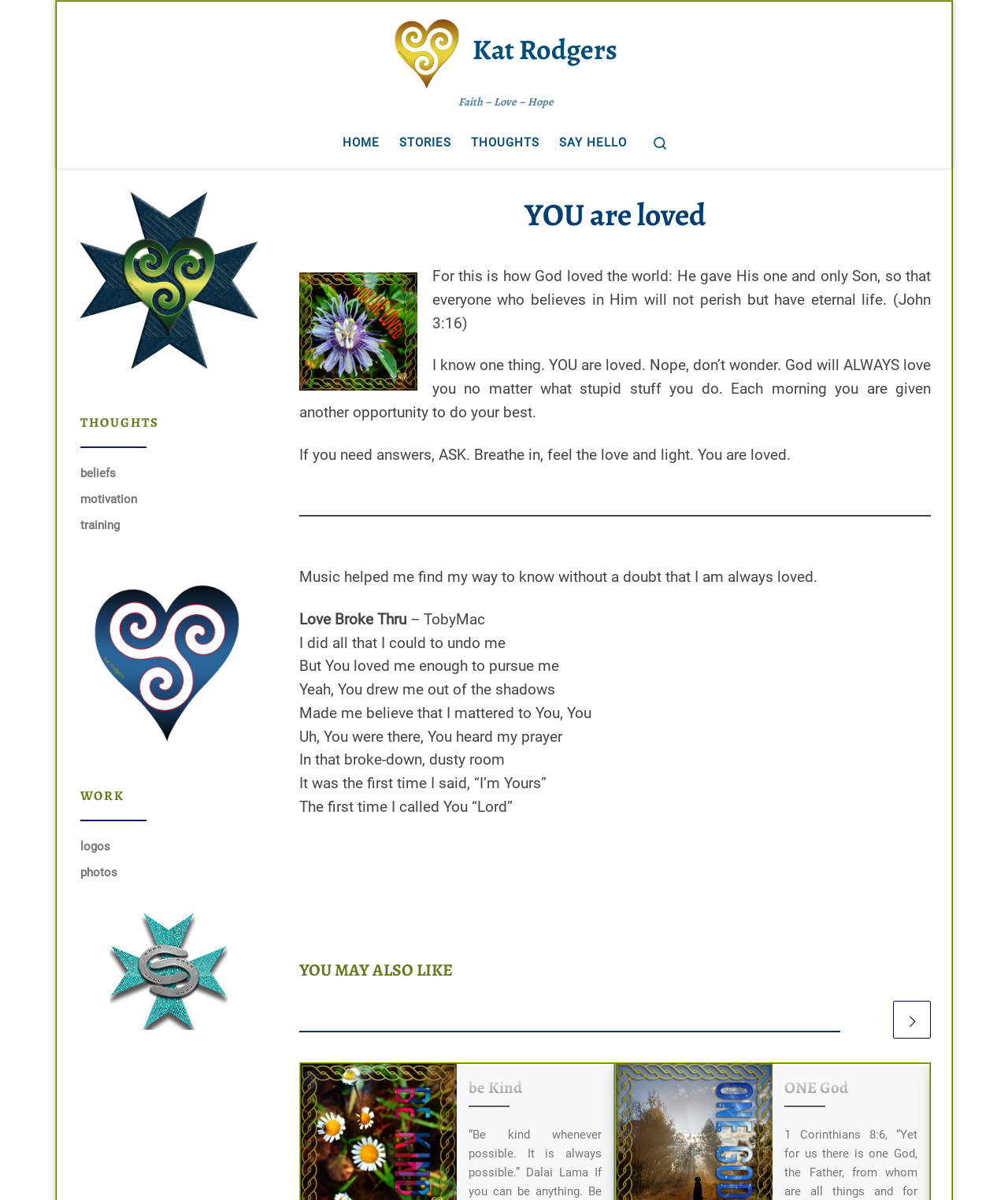What is the main theme of this webpage?
Relying on the image, give a concise answer in one word or a brief phrase.

Faith and Love